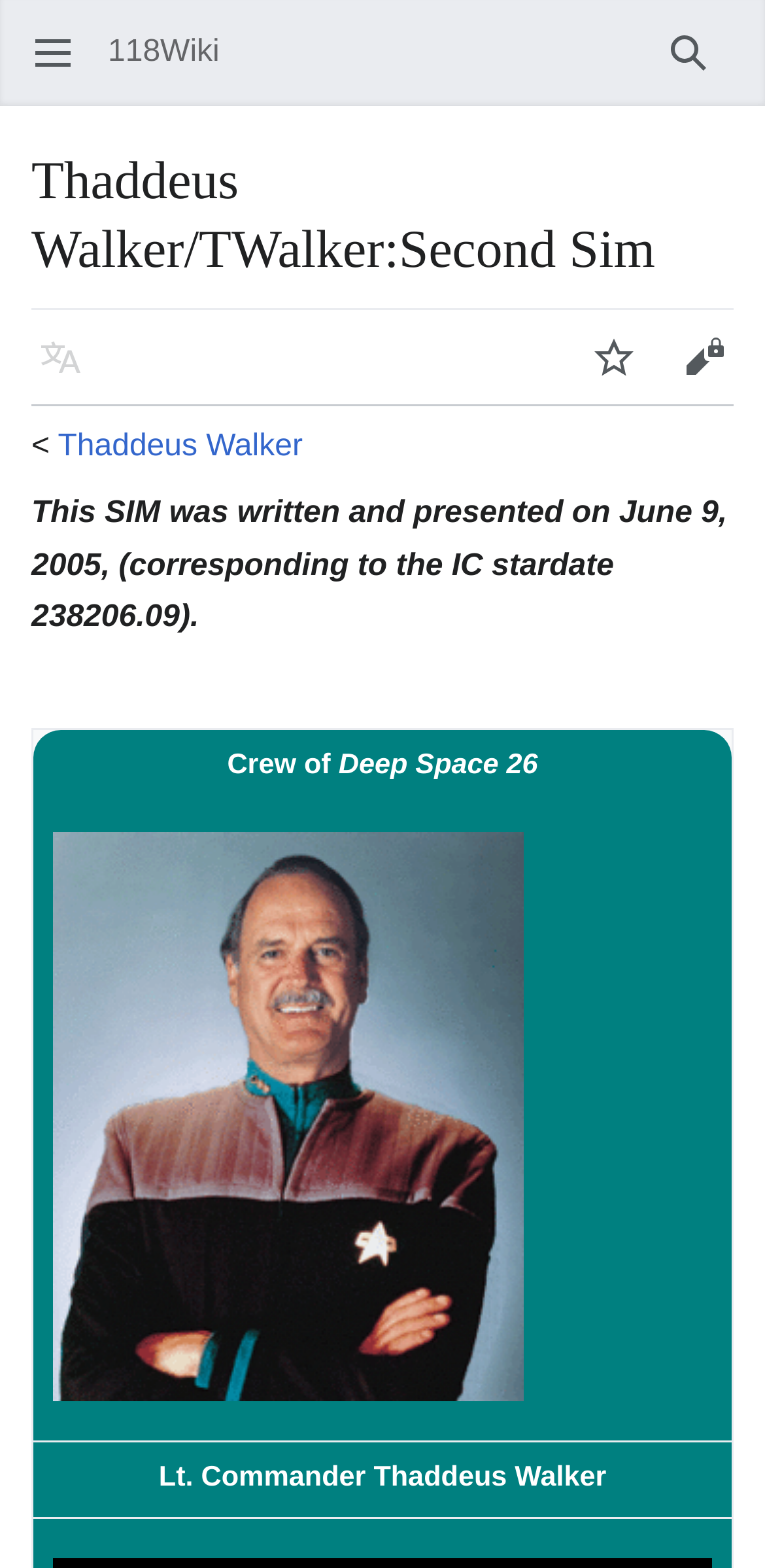Can you pinpoint the bounding box coordinates for the clickable element required for this instruction: "Open main menu"? The coordinates should be four float numbers between 0 and 1, i.e., [left, top, right, bottom].

[0.041, 0.005, 0.074, 0.021]